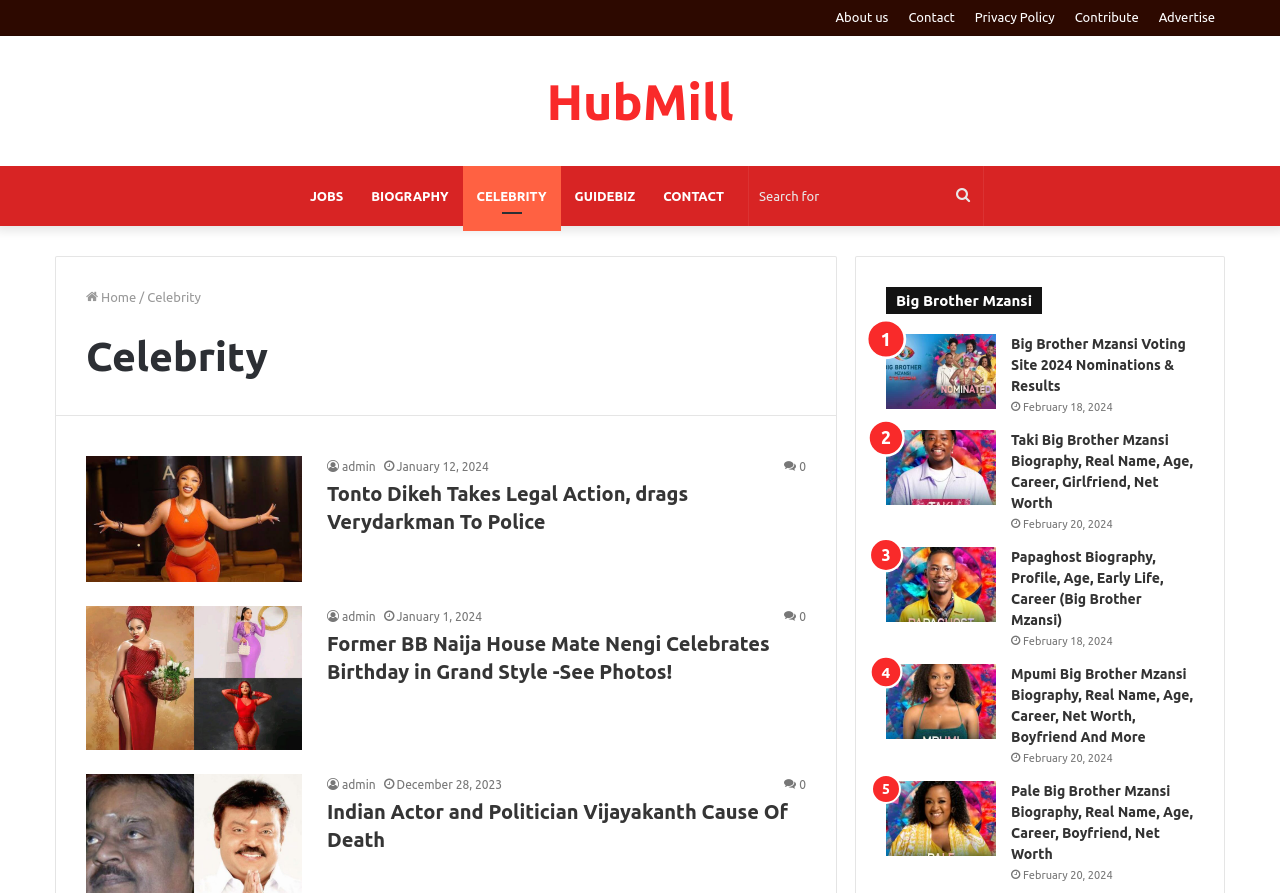Carefully examine the image and provide an in-depth answer to the question: What is the name of the celebrity taking legal action?

I found the answer by looking at the link with the text 'Tonto Dikeh Takes Legal Action, drags Verydarkman To Police' and the corresponding image. The link and image are likely related to a news article or gossip about the celebrity Tonto Dikeh.